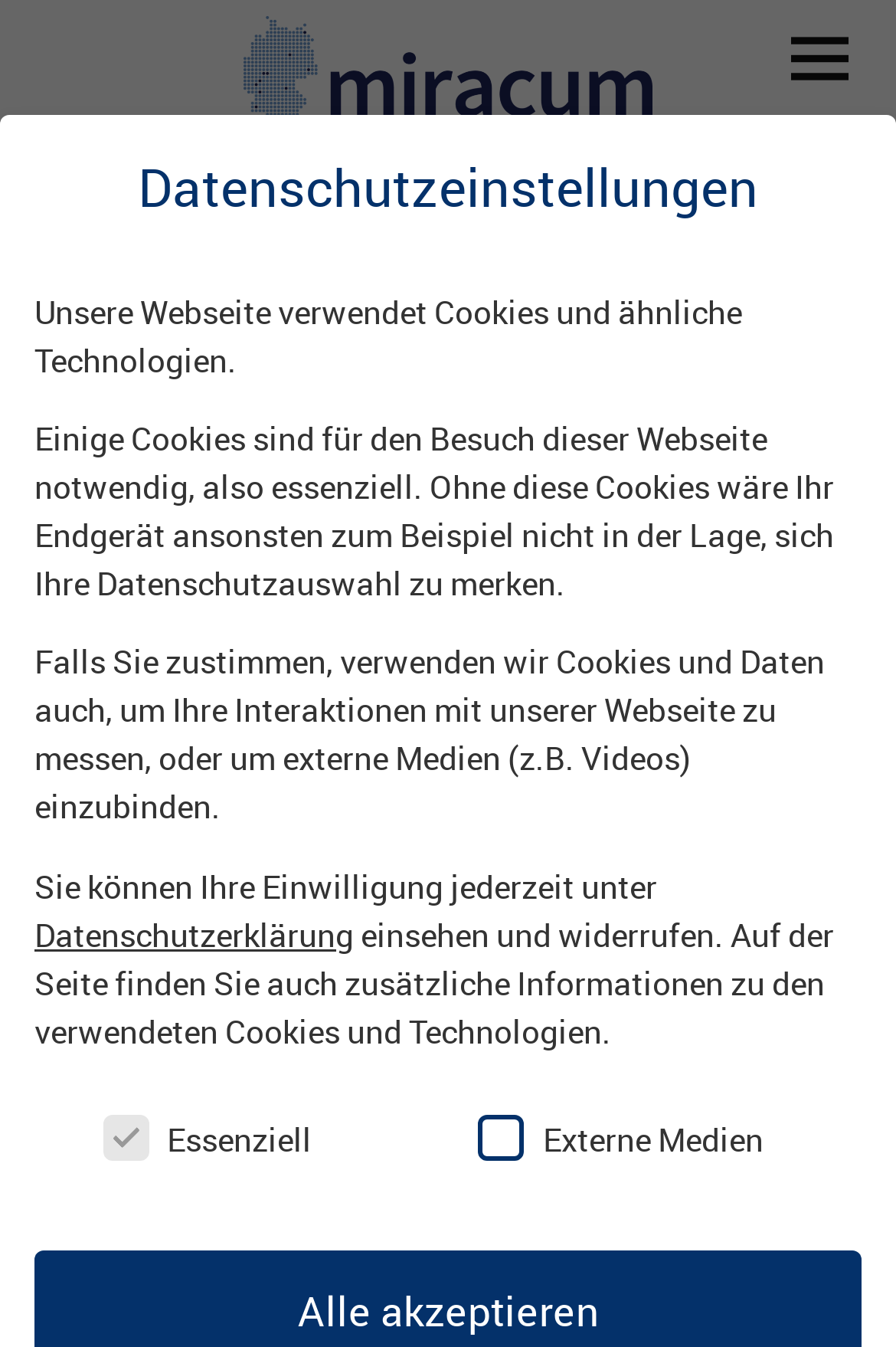Please find and report the primary heading text from the webpage.

MIRACUM receives a funding of €32.1 Mio for the German Medical Informatics Initiative (MI-I)